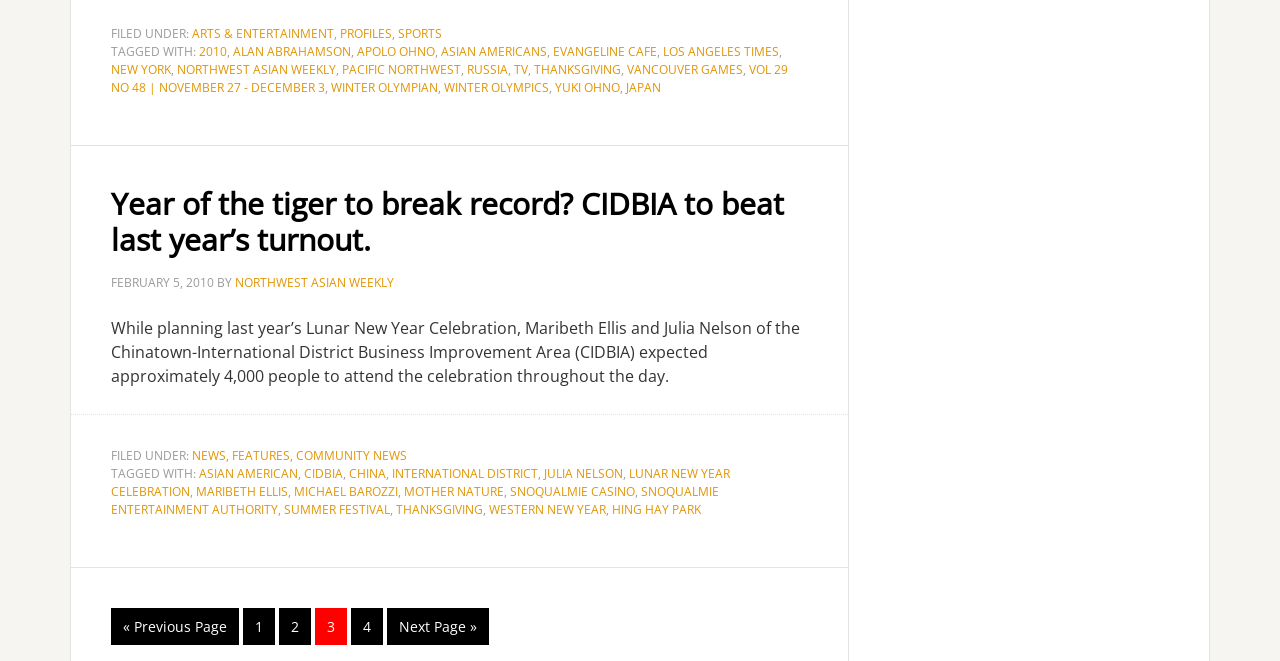Please identify the bounding box coordinates for the region that you need to click to follow this instruction: "View the 'Year of the tiger to break record? CIDBIA to beat last year’s turnout.' link".

[0.087, 0.277, 0.612, 0.393]